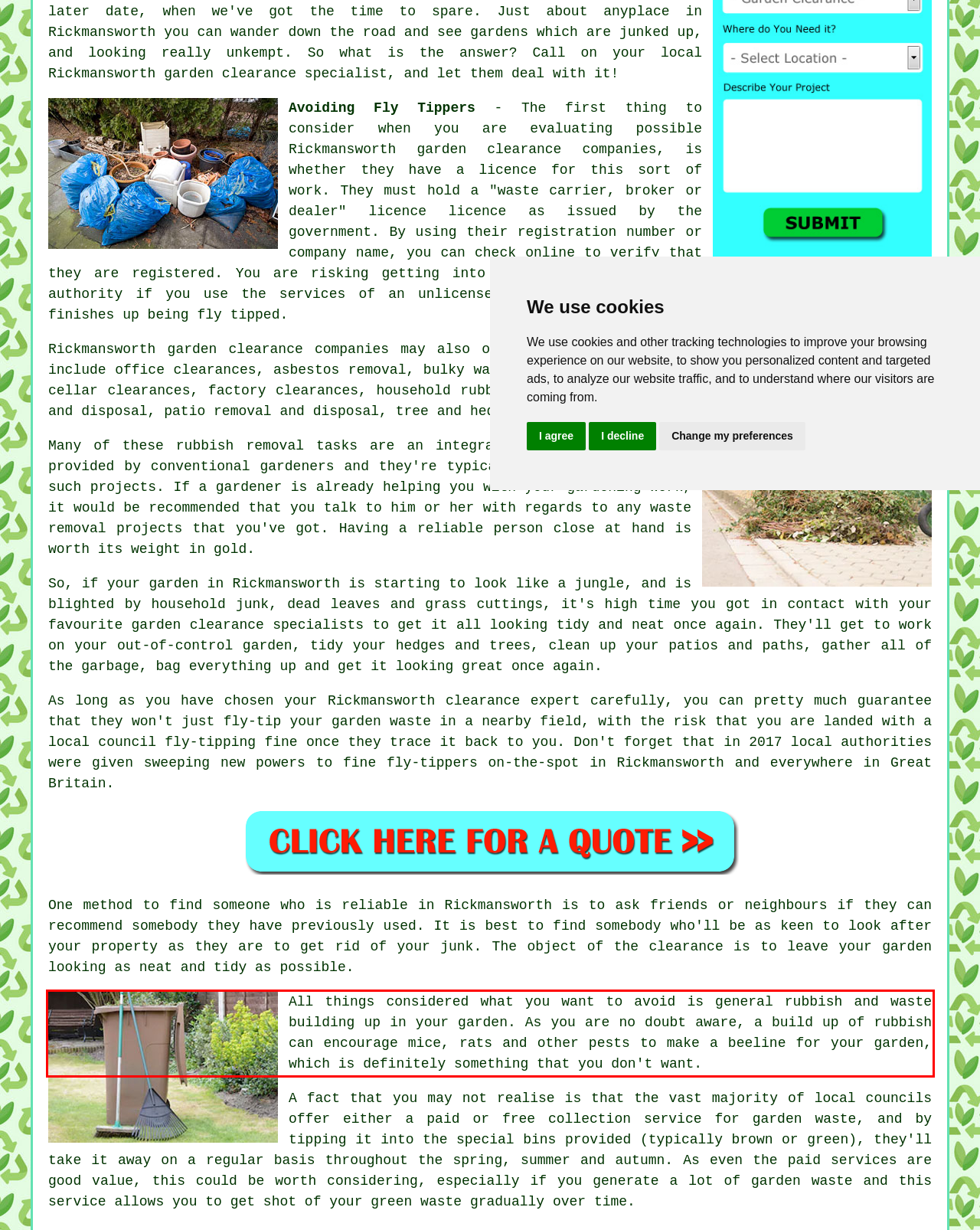With the provided screenshot of a webpage, locate the red bounding box and perform OCR to extract the text content inside it.

All things considered what you want to avoid is general rubbish and waste building up in your garden. As you are no doubt aware, a build up of rubbish can encourage mice, rats and other pests to make a beeline for your garden, which is definitely something that you don't want.